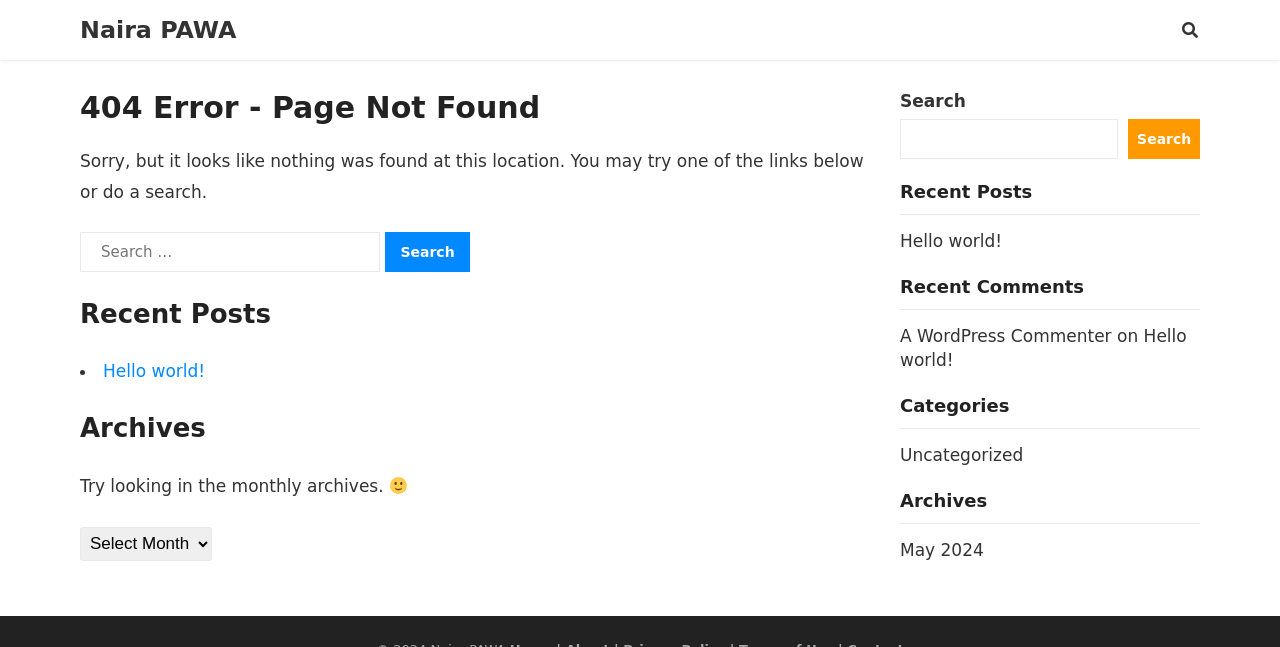Locate the bounding box coordinates of the segment that needs to be clicked to meet this instruction: "Search for something".

[0.062, 0.359, 0.68, 0.421]